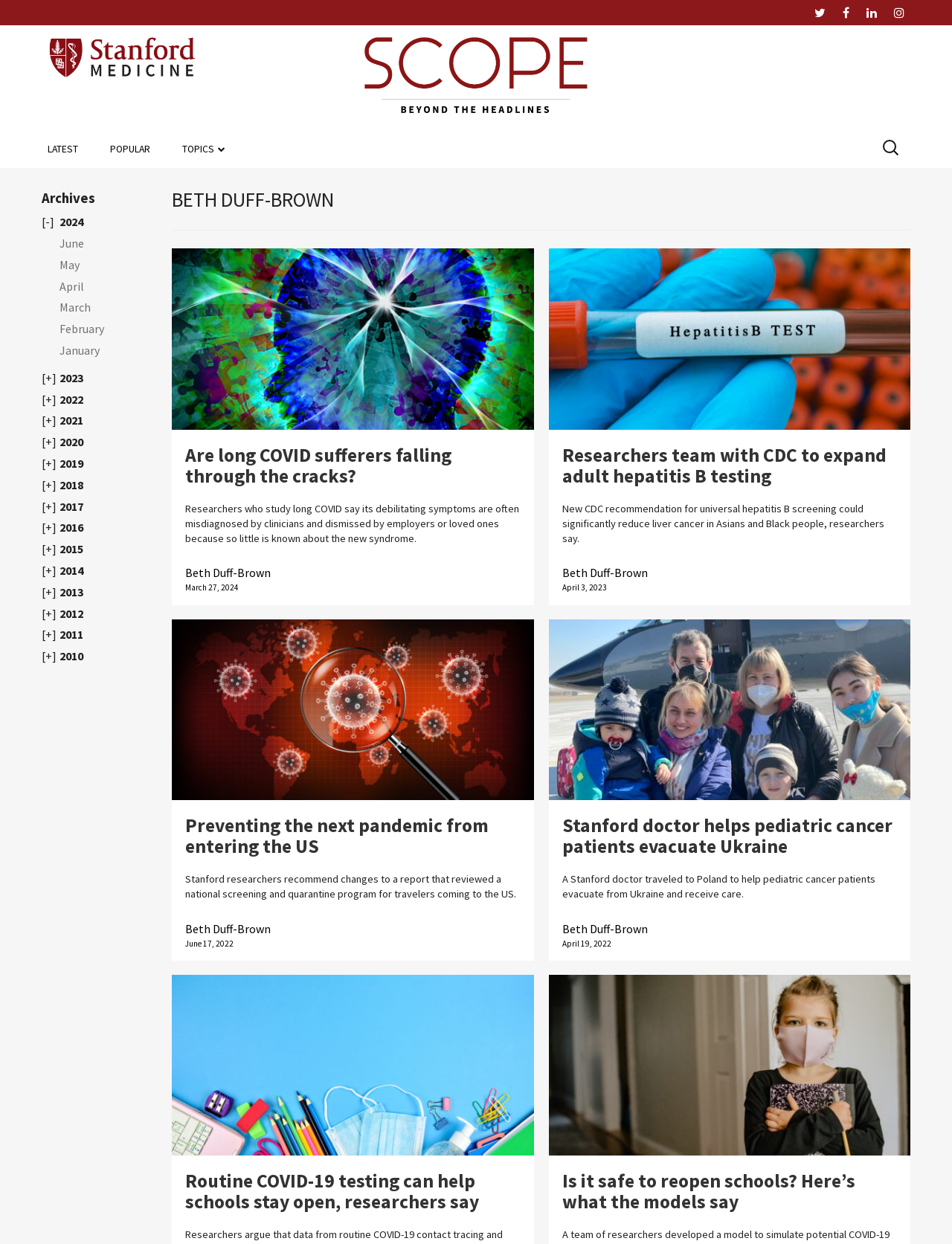What is the author's name?
Please answer the question with a detailed response using the information from the screenshot.

I found the author's name by looking at the header section of the webpage, where it says 'AUTHOR: BETH DUFF-BROWN'. This is a clear indication of the author's name.